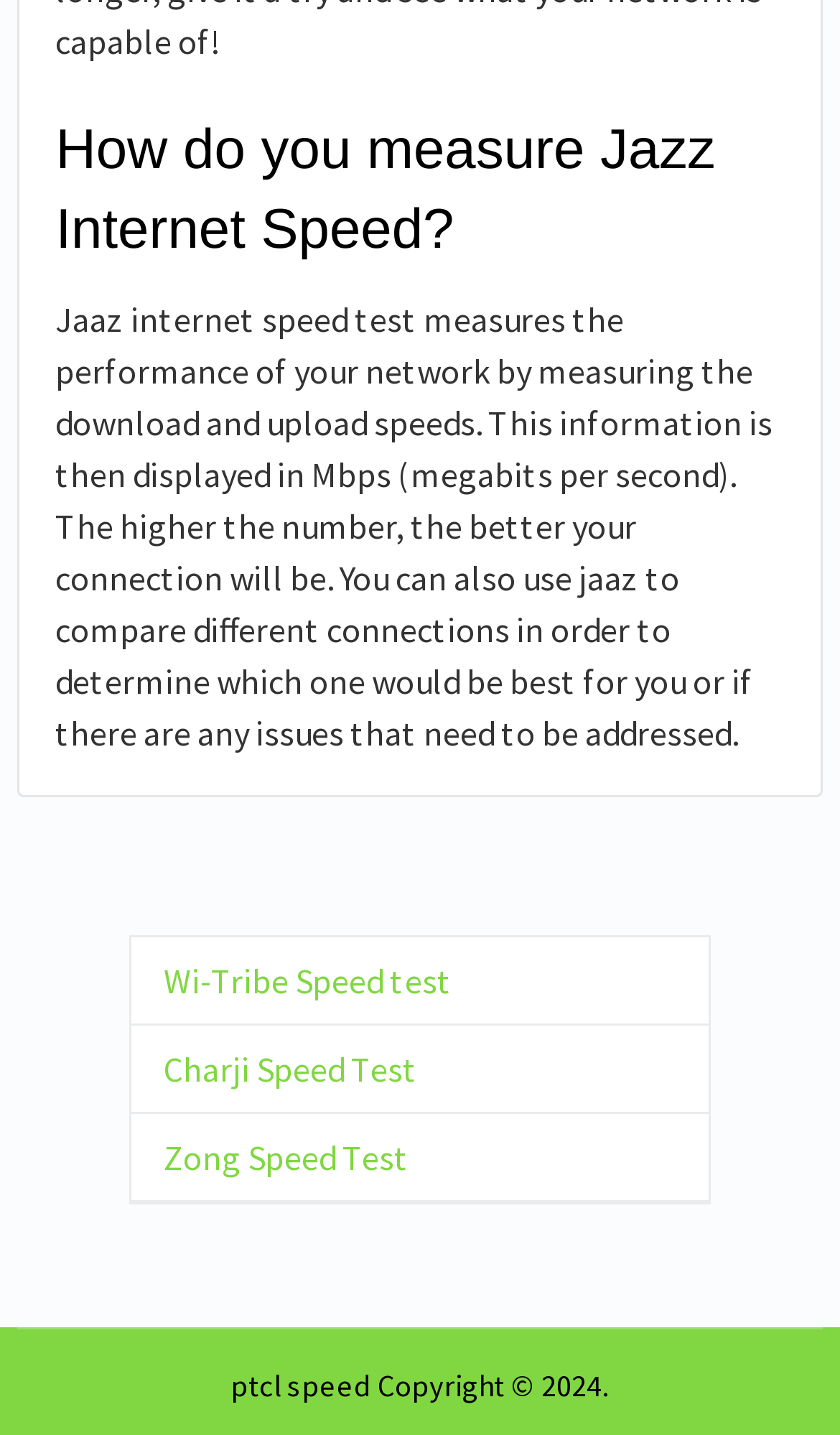Identify the bounding box of the HTML element described as: "Wi-Tribe Speed test".

[0.195, 0.668, 0.538, 0.698]